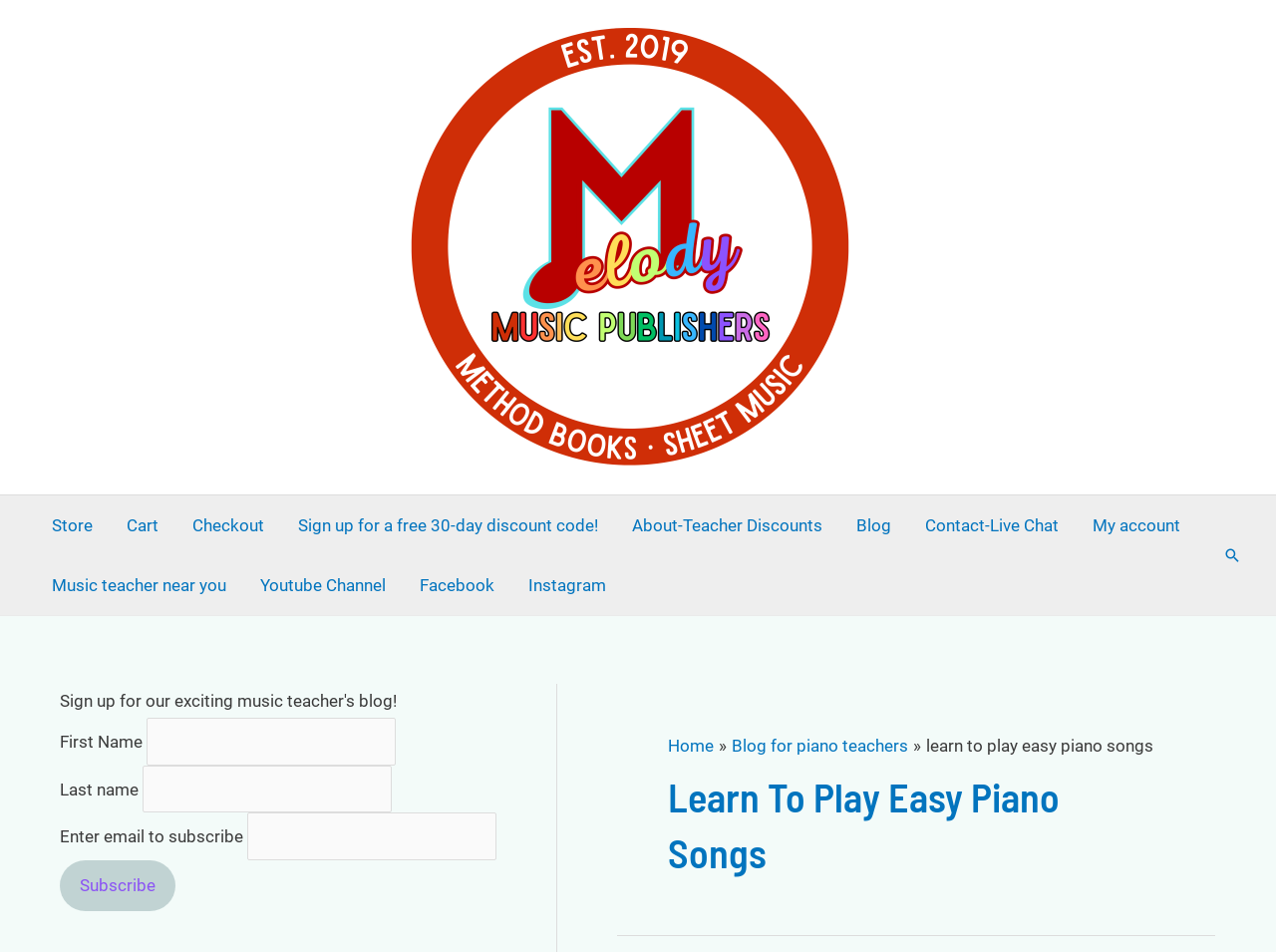What is the name of the publisher?
Using the image, respond with a single word or phrase.

Melody Music Publishers